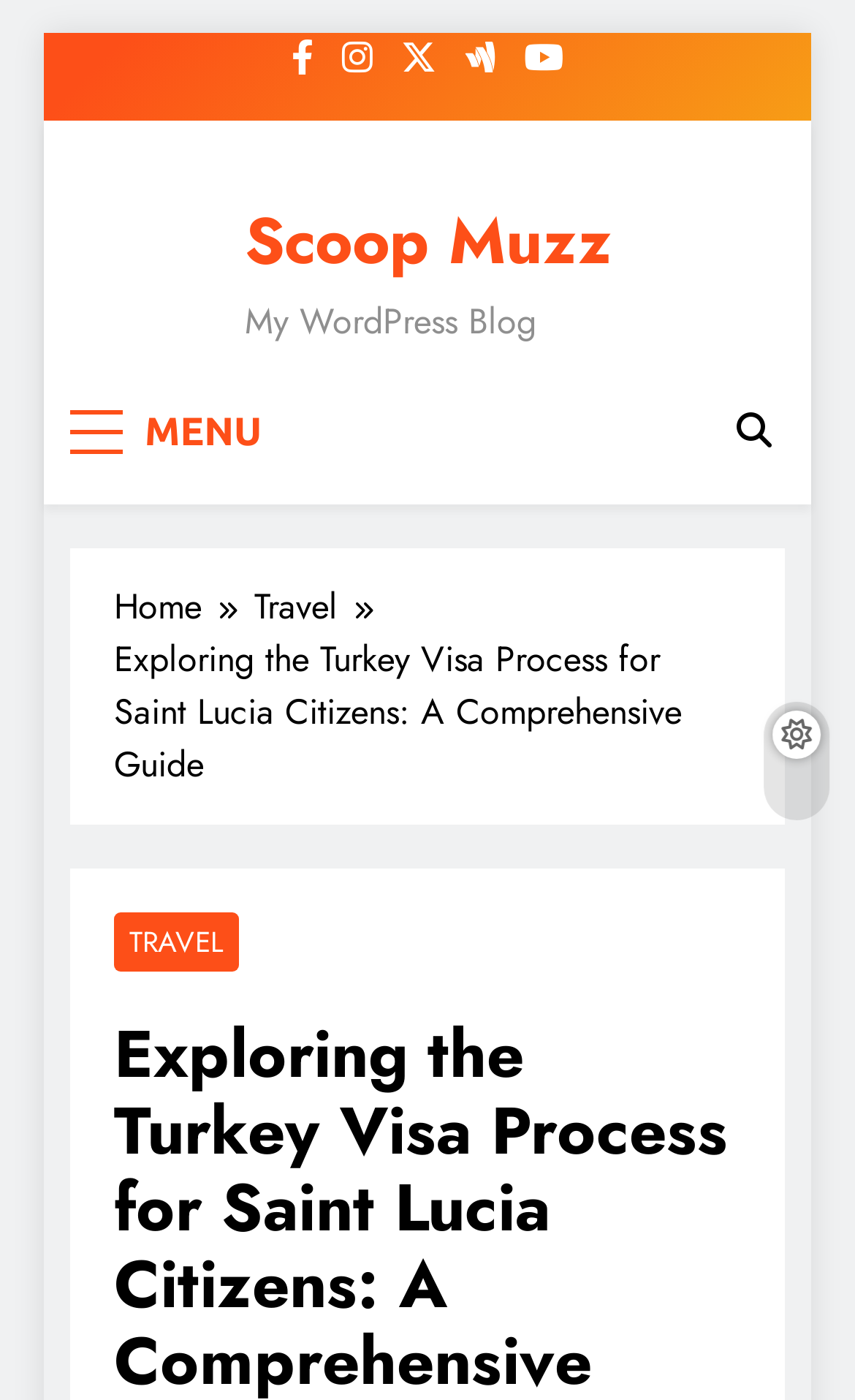Based on the visual content of the image, answer the question thoroughly: How many social media links are there?

There are 5 social media links located at the top right of the webpage, represented by icons with bounding boxes of [0.331, 0.023, 0.377, 0.06], [0.39, 0.023, 0.446, 0.06], [0.459, 0.023, 0.521, 0.06], [0.533, 0.023, 0.59, 0.06], and [0.603, 0.023, 0.669, 0.06].